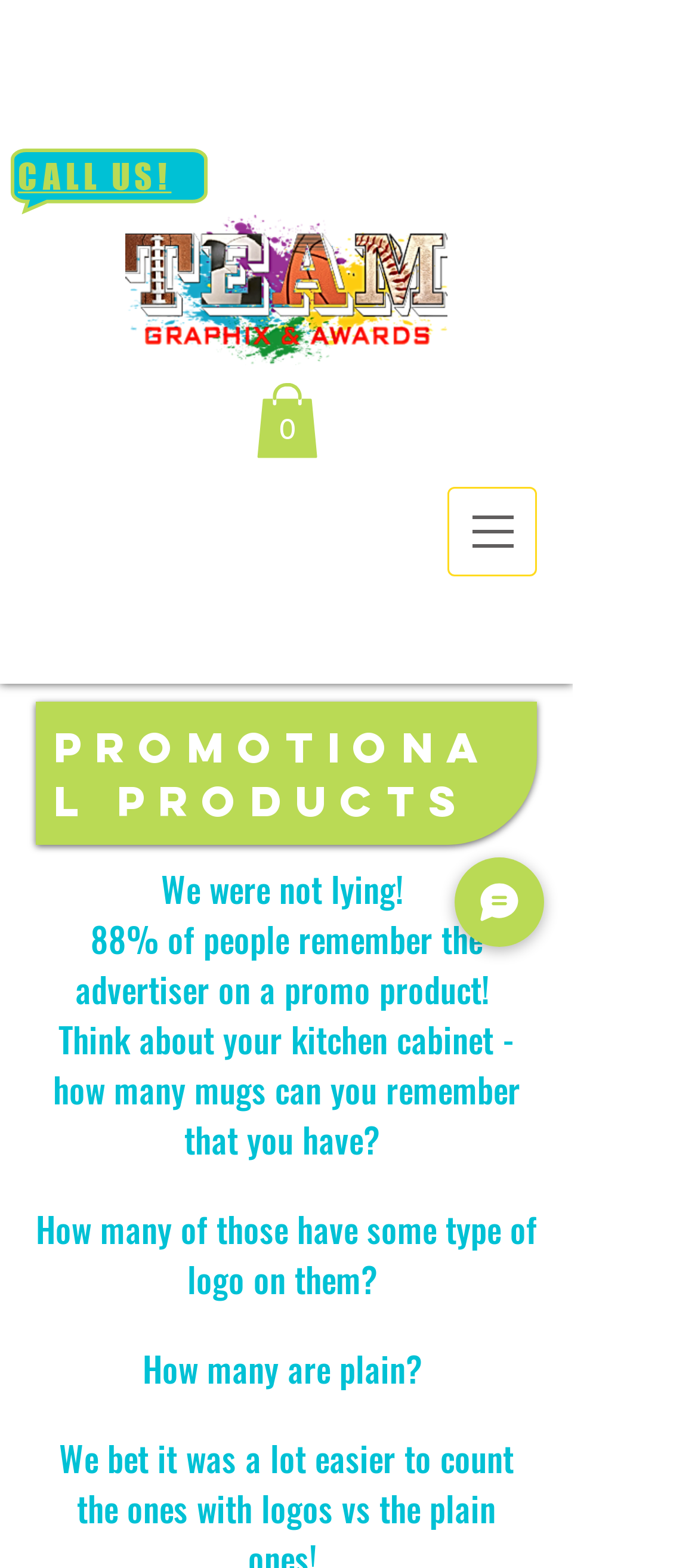Determine the bounding box for the UI element that matches this description: "956-233-5606".

[0.026, 0.064, 0.361, 0.088]